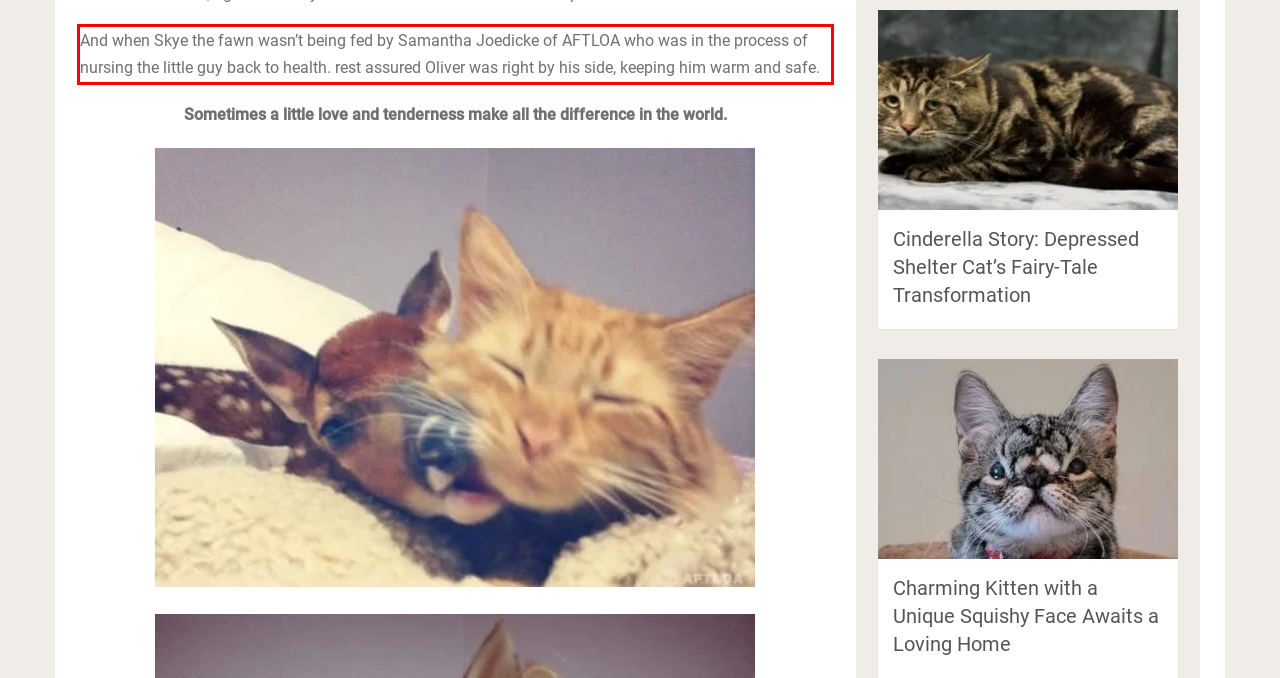You have a screenshot with a red rectangle around a UI element. Recognize and extract the text within this red bounding box using OCR.

And when Skye the fawn wasn’t being fed by Samantha Joedicke of AFTLOA who was in the process of nursing the little guy back to health. rest assured Oliver was right by his side, keeping him warm and safe.